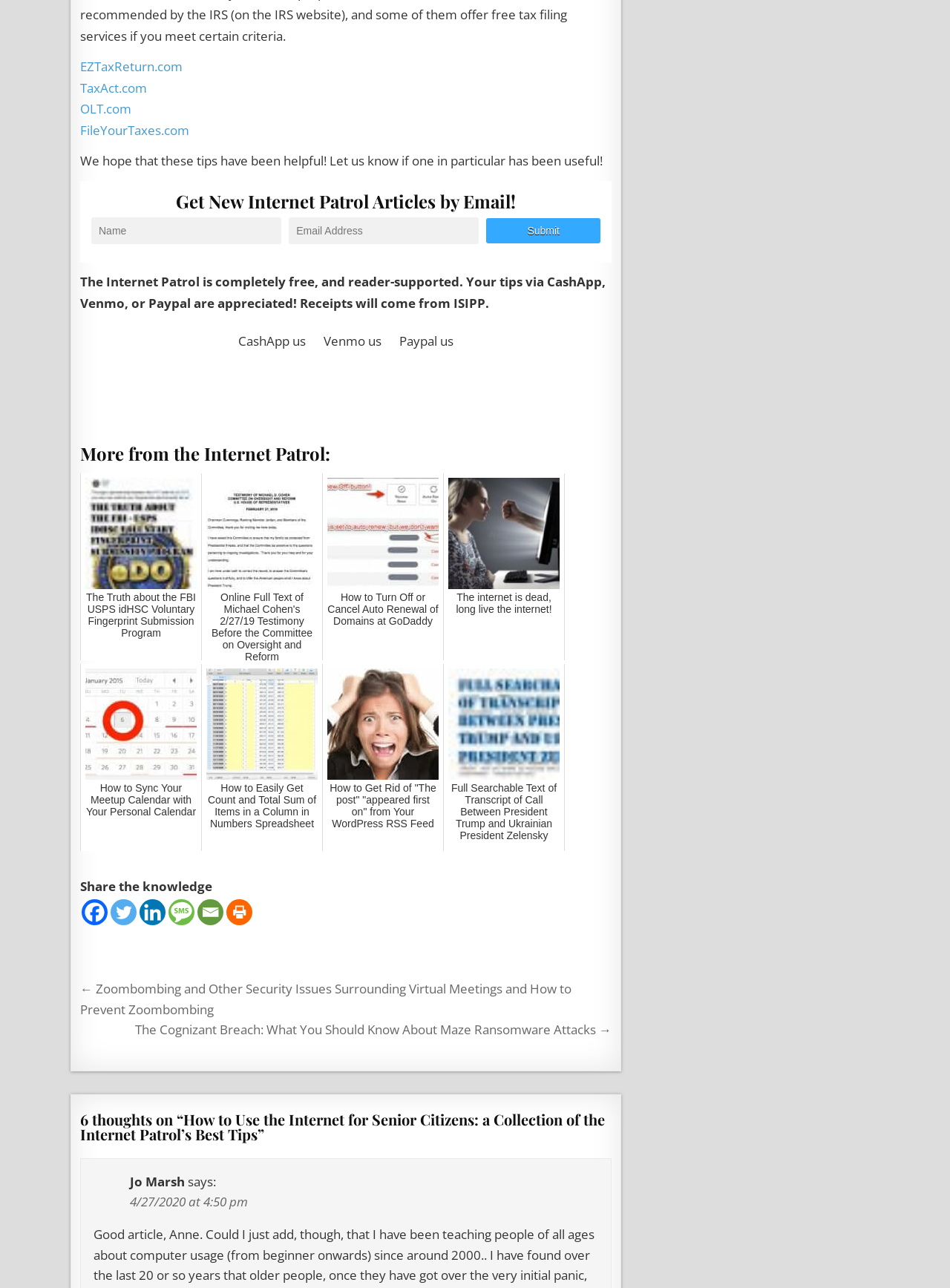What is the purpose of the Internet Patrol?
Please answer the question as detailed as possible based on the image.

Based on the webpage content, it appears that the Internet Patrol is a website that provides tips and articles on various topics, including technology, security, and internet-related issues. The website has a collection of articles and tips that can be accessed by visitors.